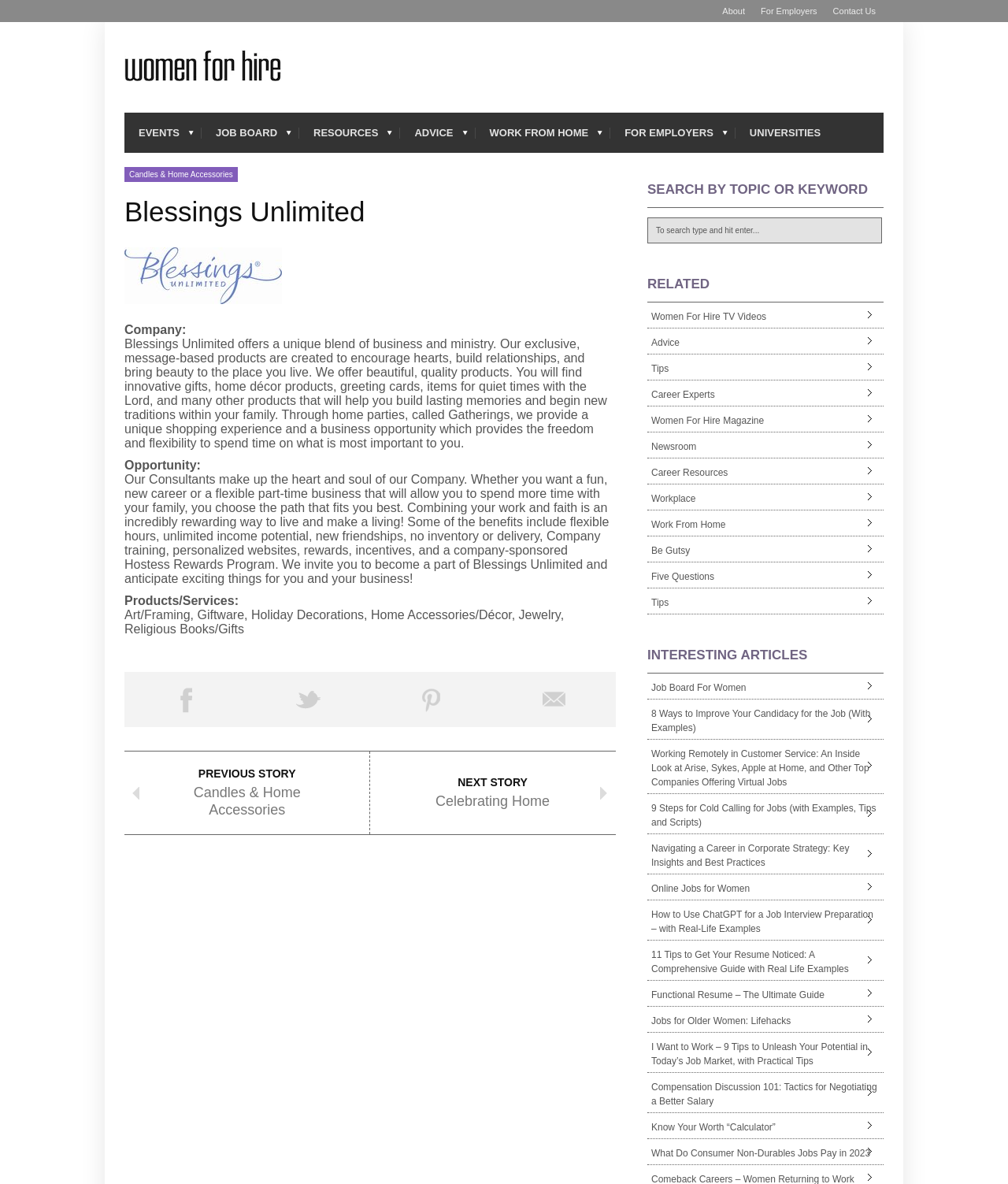What is the topic of the 'INTERESTING ARTICLES' section?
Refer to the image and answer the question using a single word or phrase.

Job search and career development